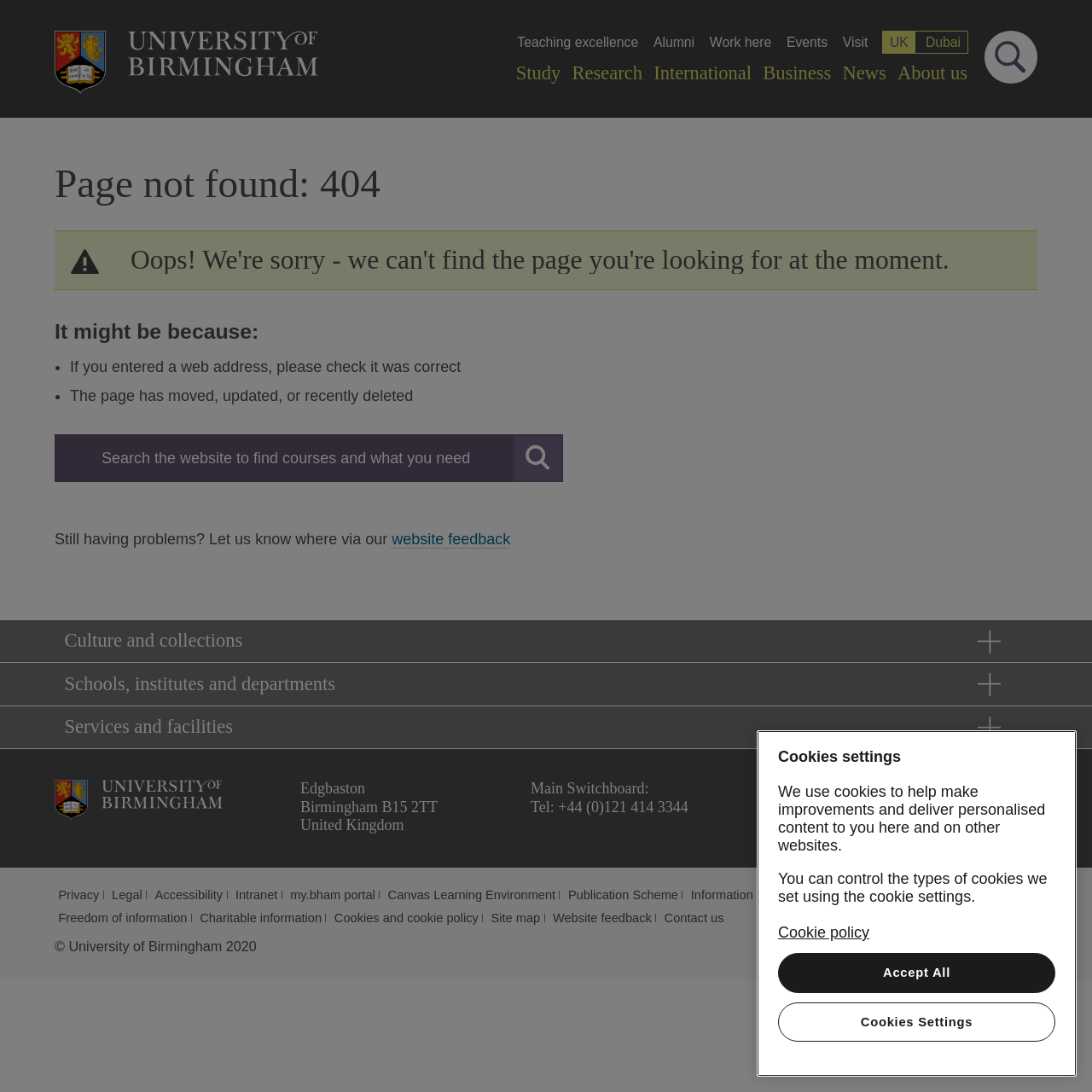Reply to the question below using a single word or brief phrase:
What is the name of the university?

University of Birmingham